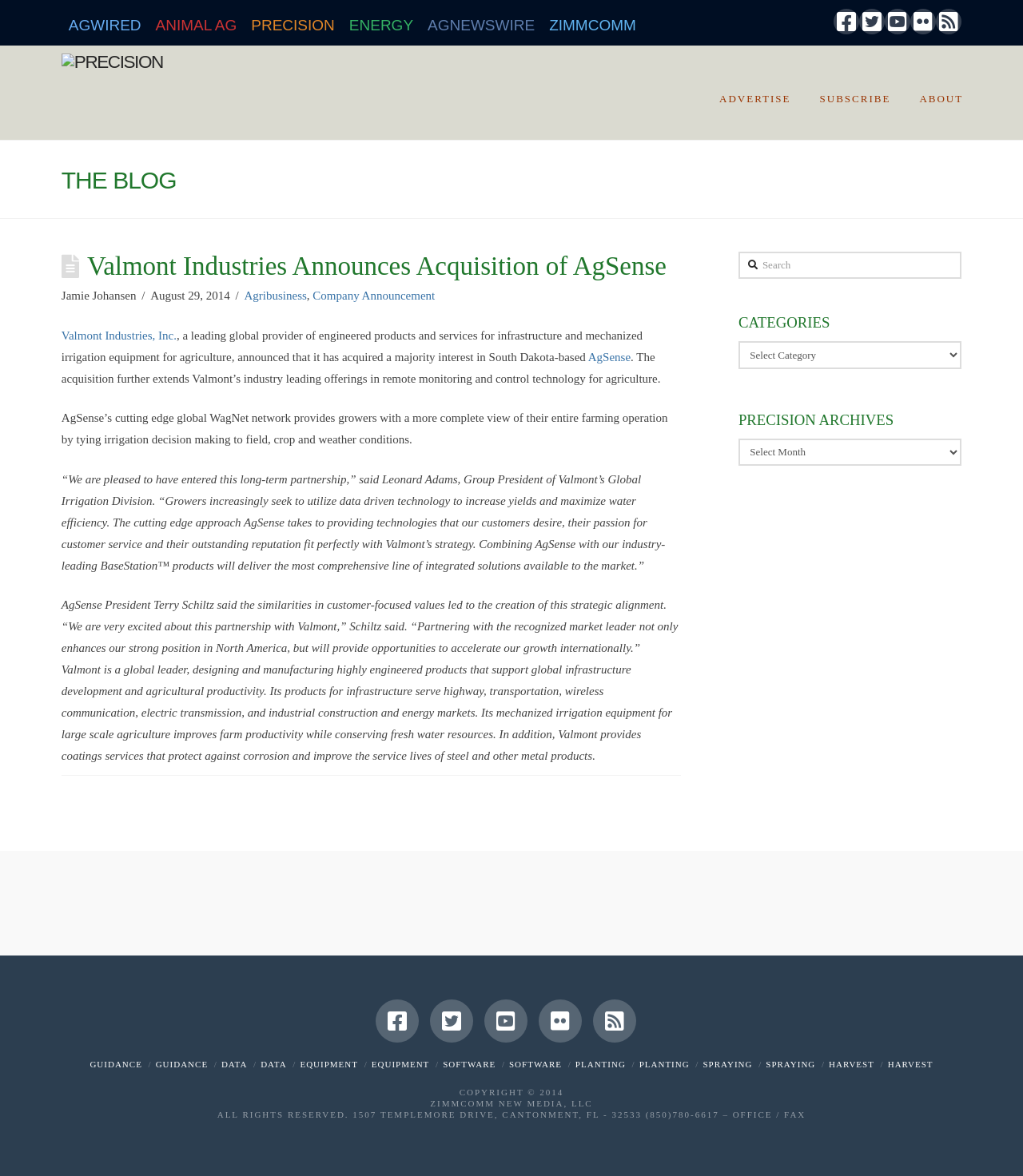Pinpoint the bounding box coordinates of the clickable element to carry out the following instruction: "Click on the 'Valmont Industries, Inc.' link."

[0.06, 0.28, 0.173, 0.291]